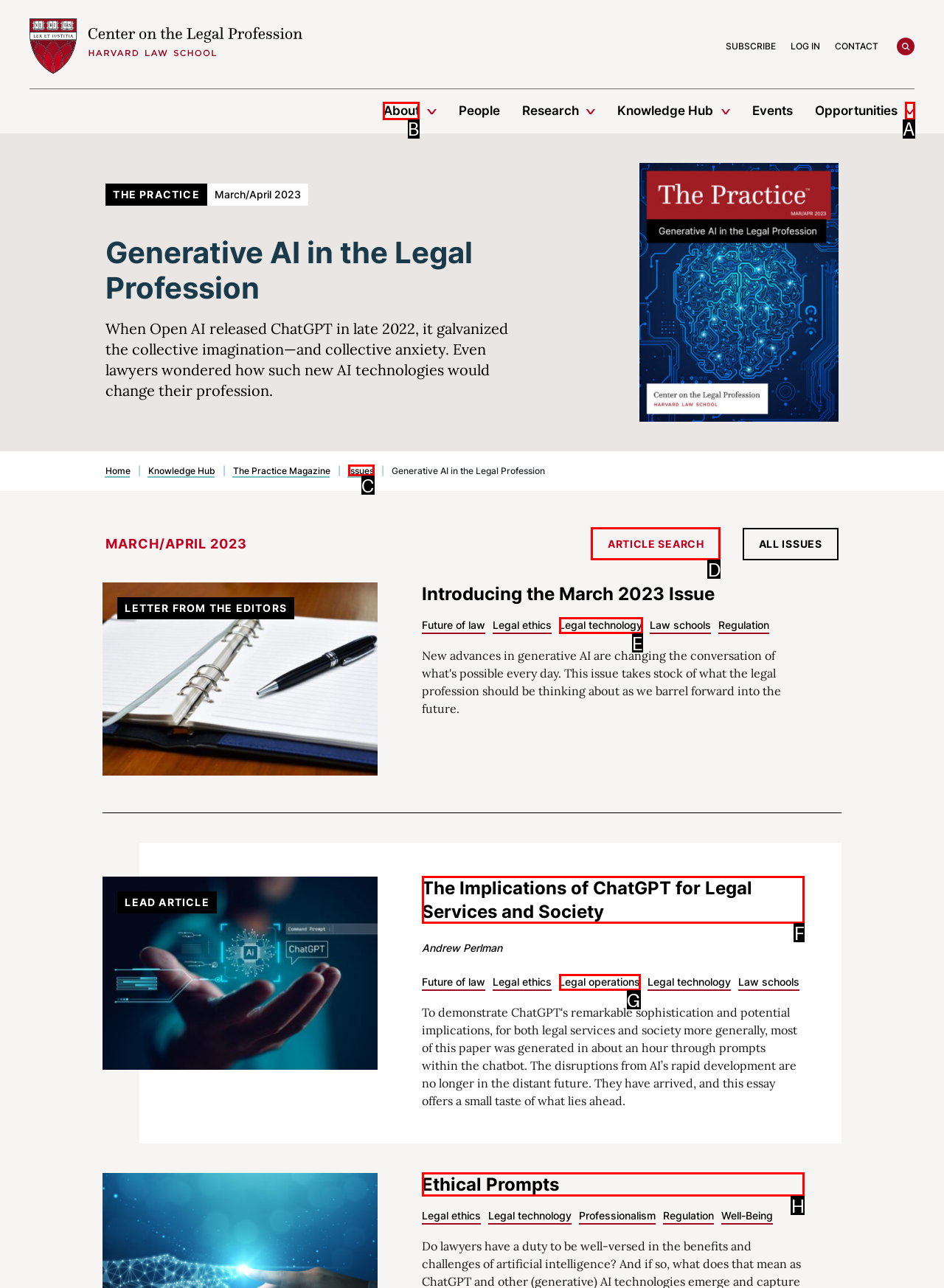Indicate which UI element needs to be clicked to fulfill the task: Click the Submit button
Answer with the letter of the chosen option from the available choices directly.

None